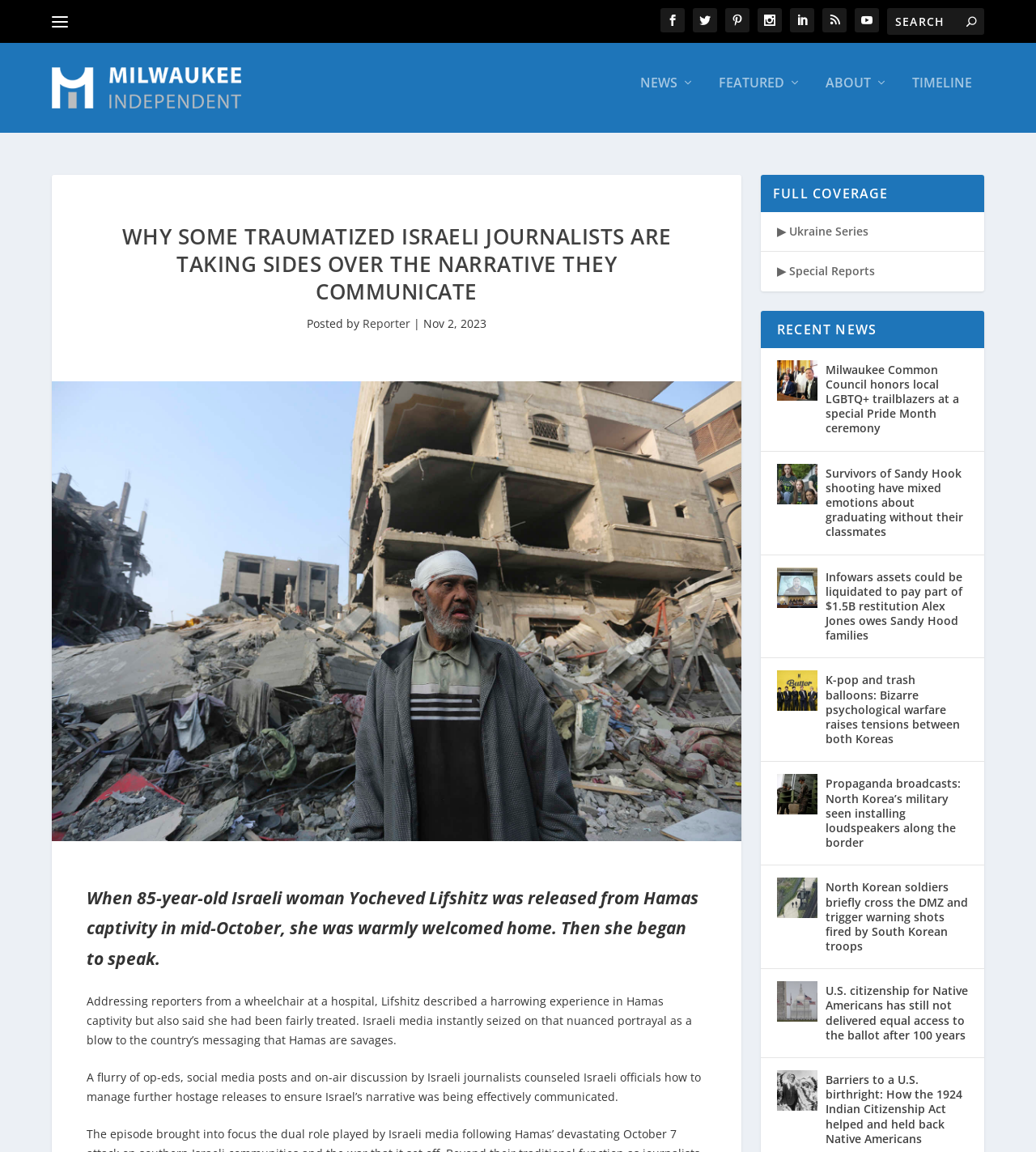Please find the bounding box coordinates of the element that needs to be clicked to perform the following instruction: "Search for something". The bounding box coordinates should be four float numbers between 0 and 1, represented as [left, top, right, bottom].

[0.856, 0.007, 0.95, 0.03]